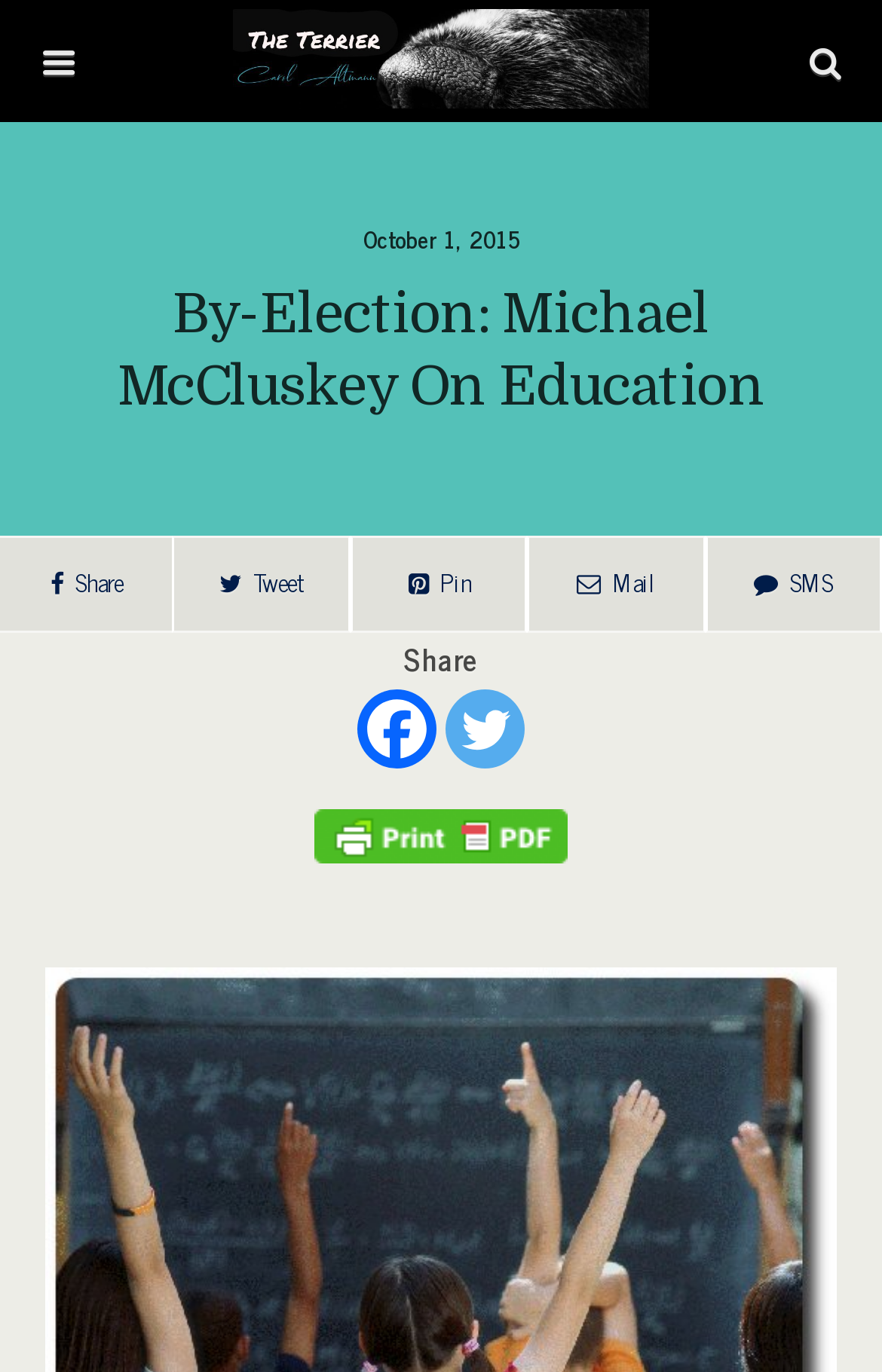Find the bounding box coordinates of the clickable element required to execute the following instruction: "Click the mail button". Provide the coordinates as four float numbers between 0 and 1, i.e., [left, top, right, bottom].

[0.598, 0.391, 0.799, 0.461]